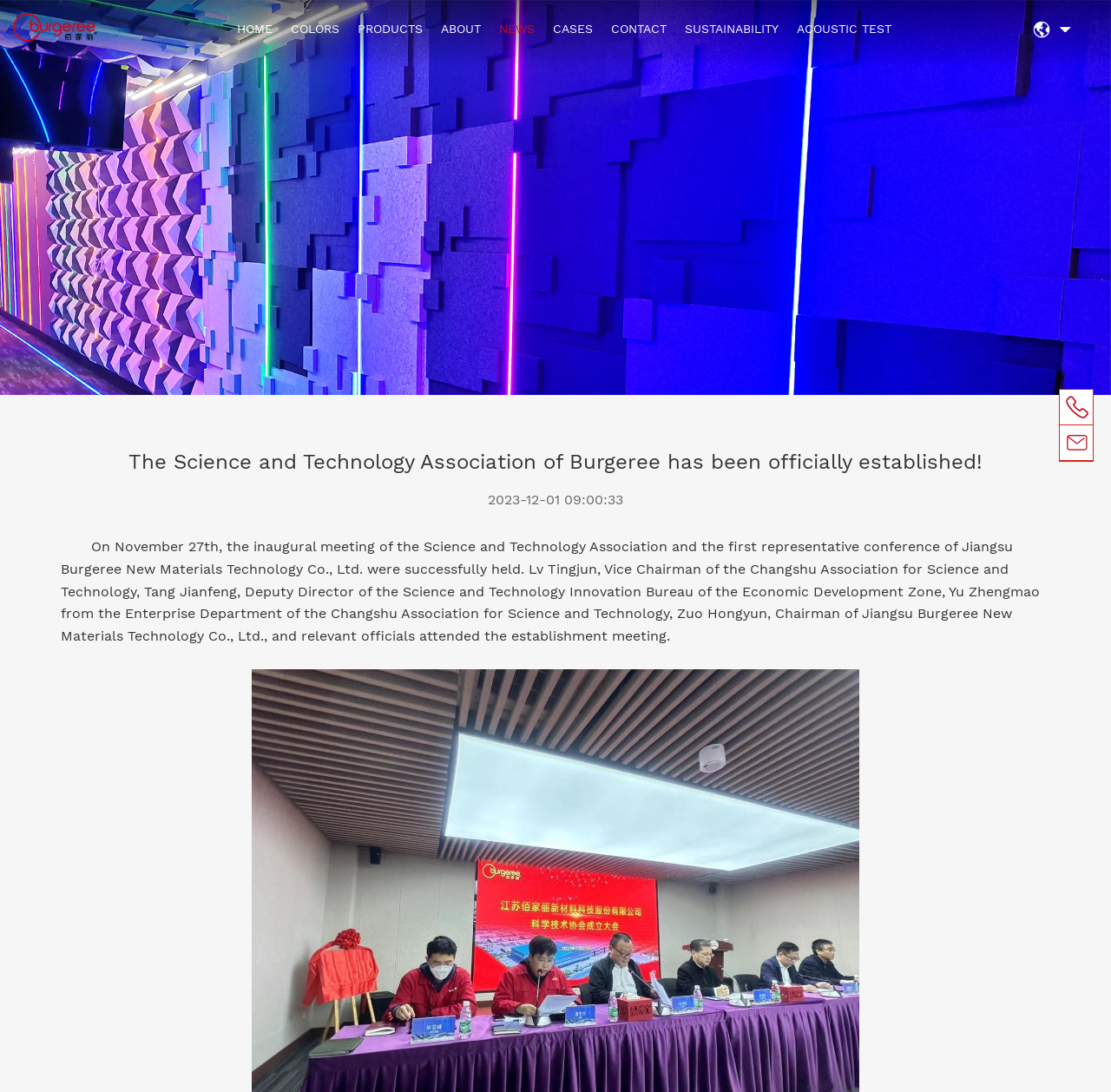Answer the question with a brief word or phrase:
How many links are present in the top navigation bar?

9